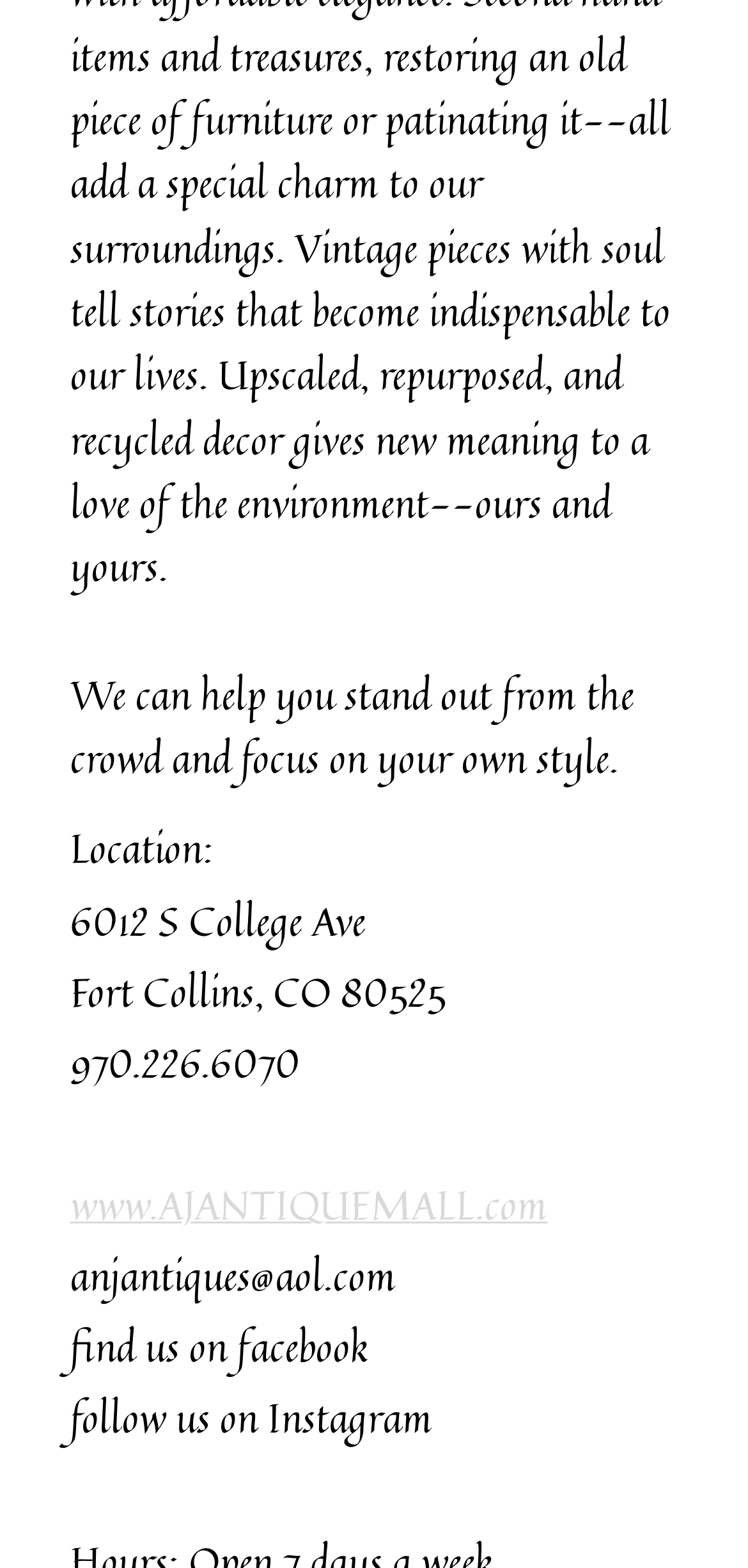What is the phone number of A & J Antique Mall?
Refer to the screenshot and respond with a concise word or phrase.

970.226.6070